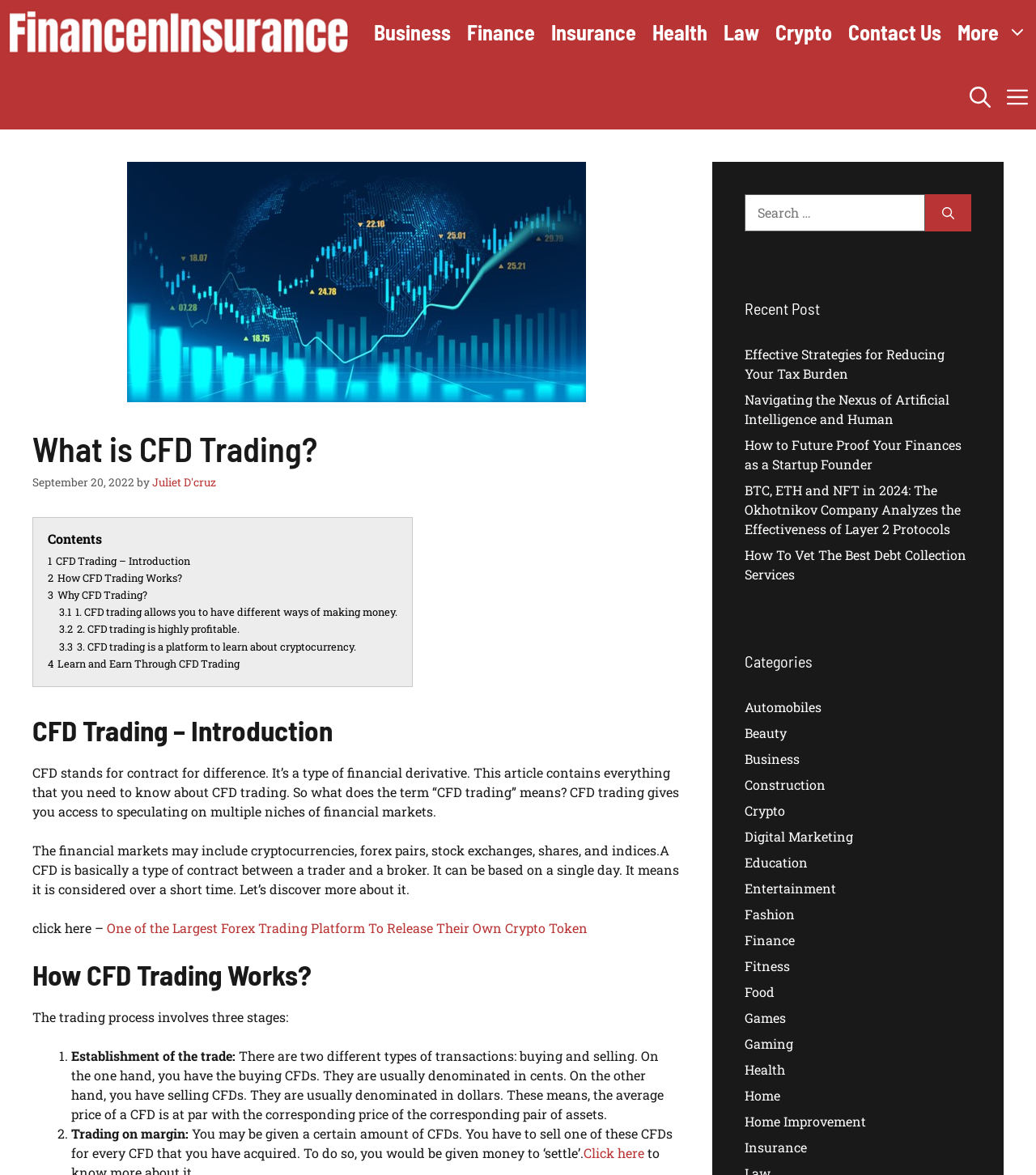Please determine the bounding box coordinates of the element's region to click for the following instruction: "Open the search panel".

[0.928, 0.055, 0.964, 0.11]